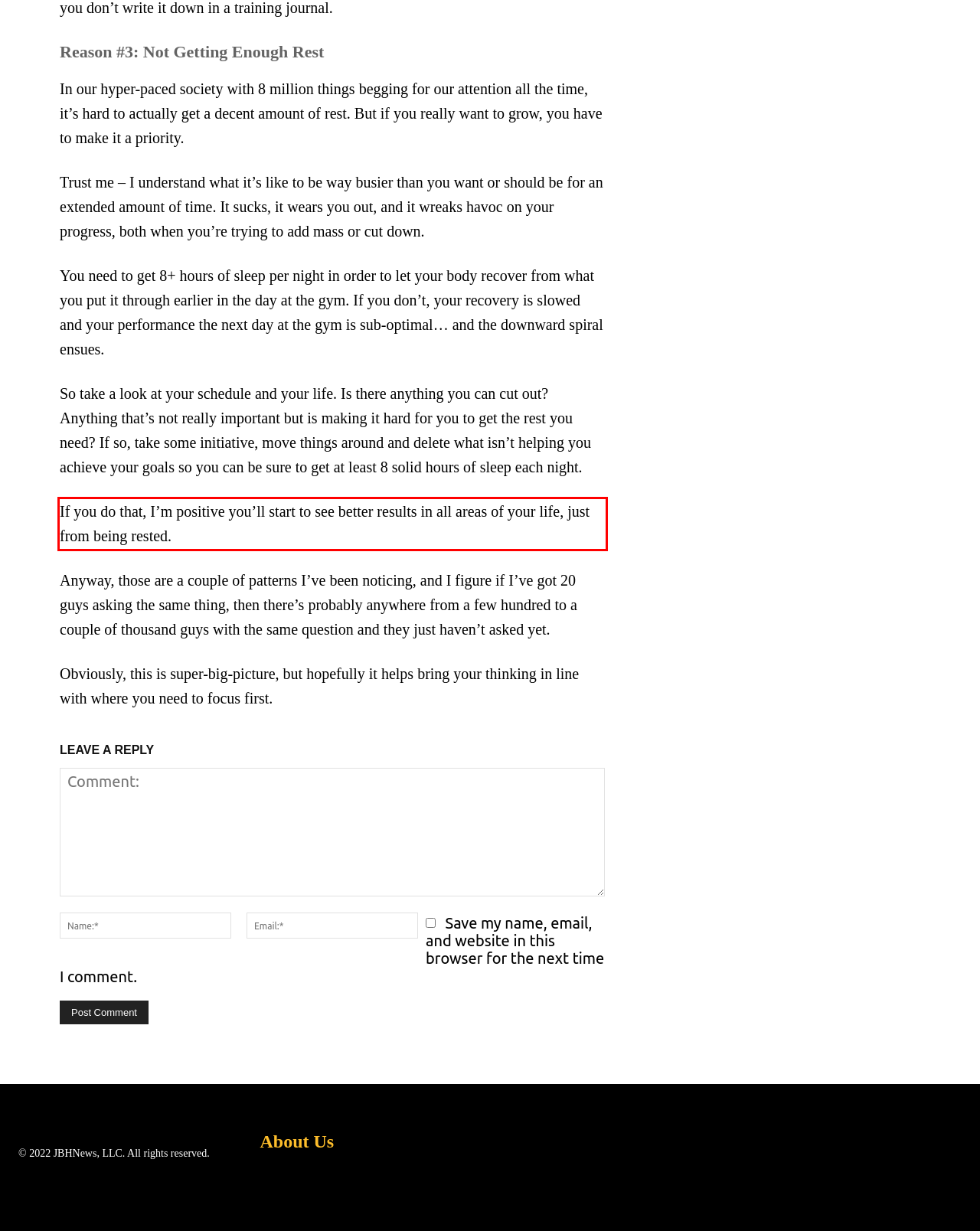You are presented with a screenshot containing a red rectangle. Extract the text found inside this red bounding box.

If you do that, I’m positive you’ll start to see better results in all areas of your life, just from being rested.